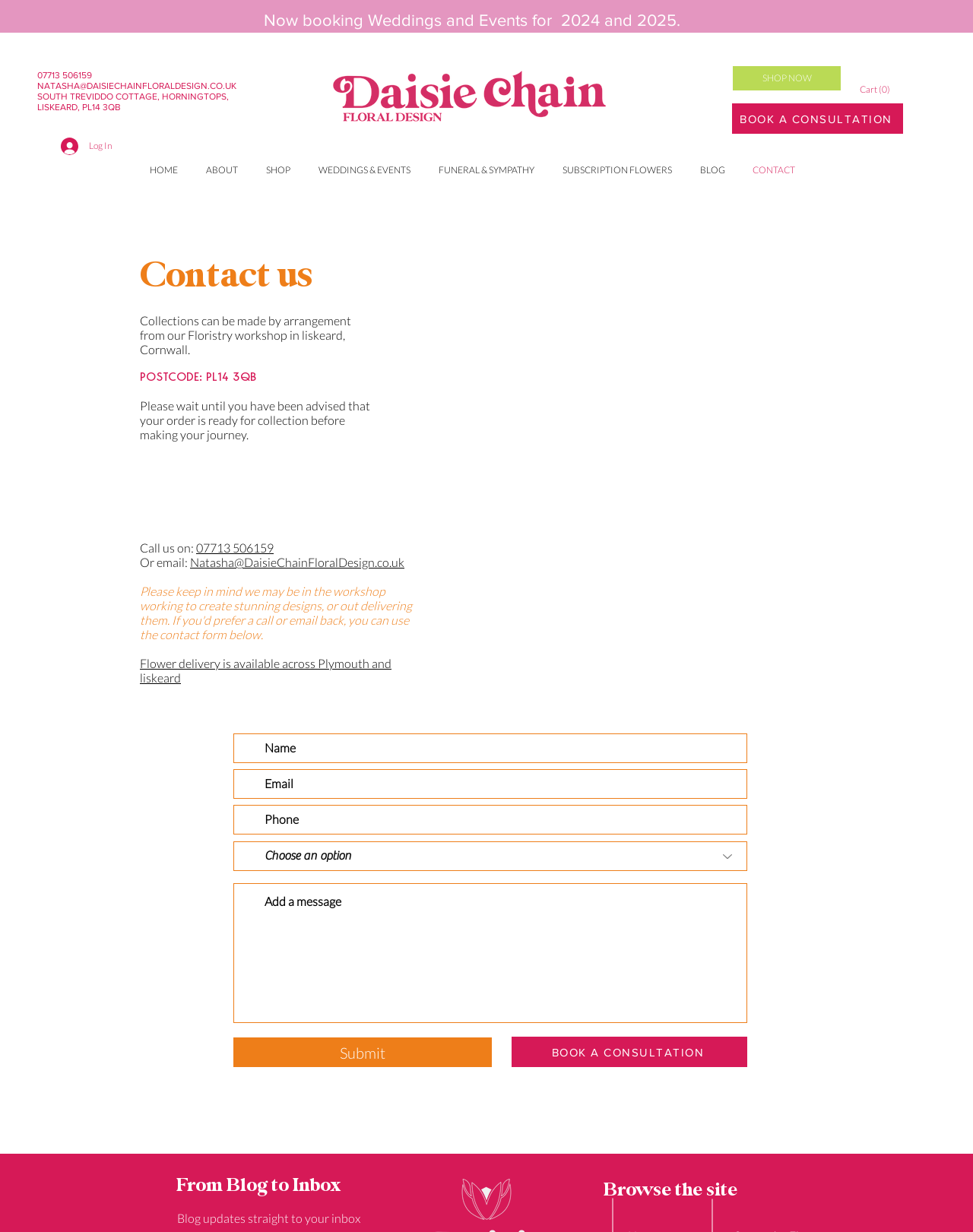Specify the bounding box coordinates of the area to click in order to follow the given instruction: "Click the 'SHOP NOW' link."

[0.753, 0.054, 0.864, 0.073]